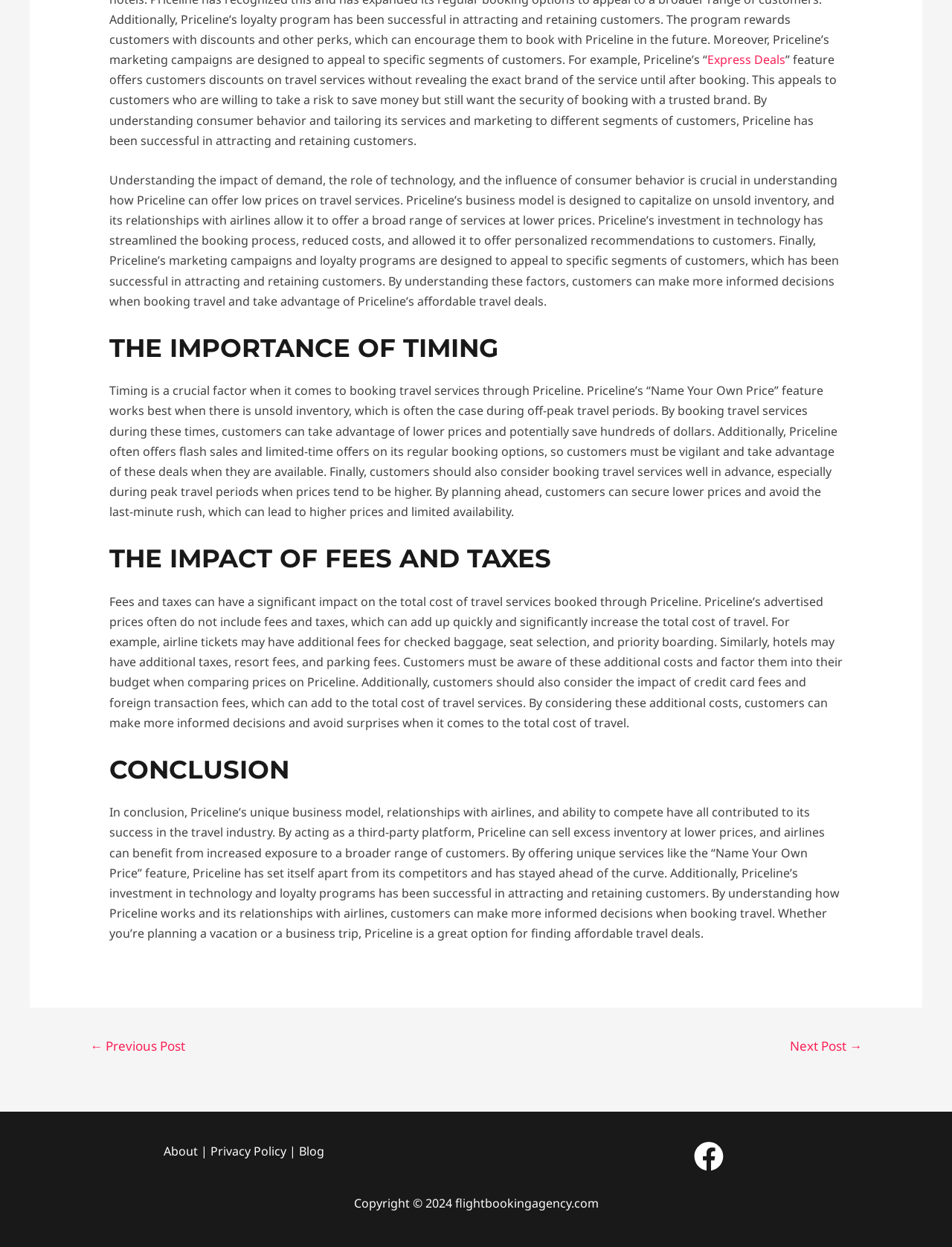Provide your answer to the question using just one word or phrase: Why is timing important when booking travel services?

To take advantage of lower prices